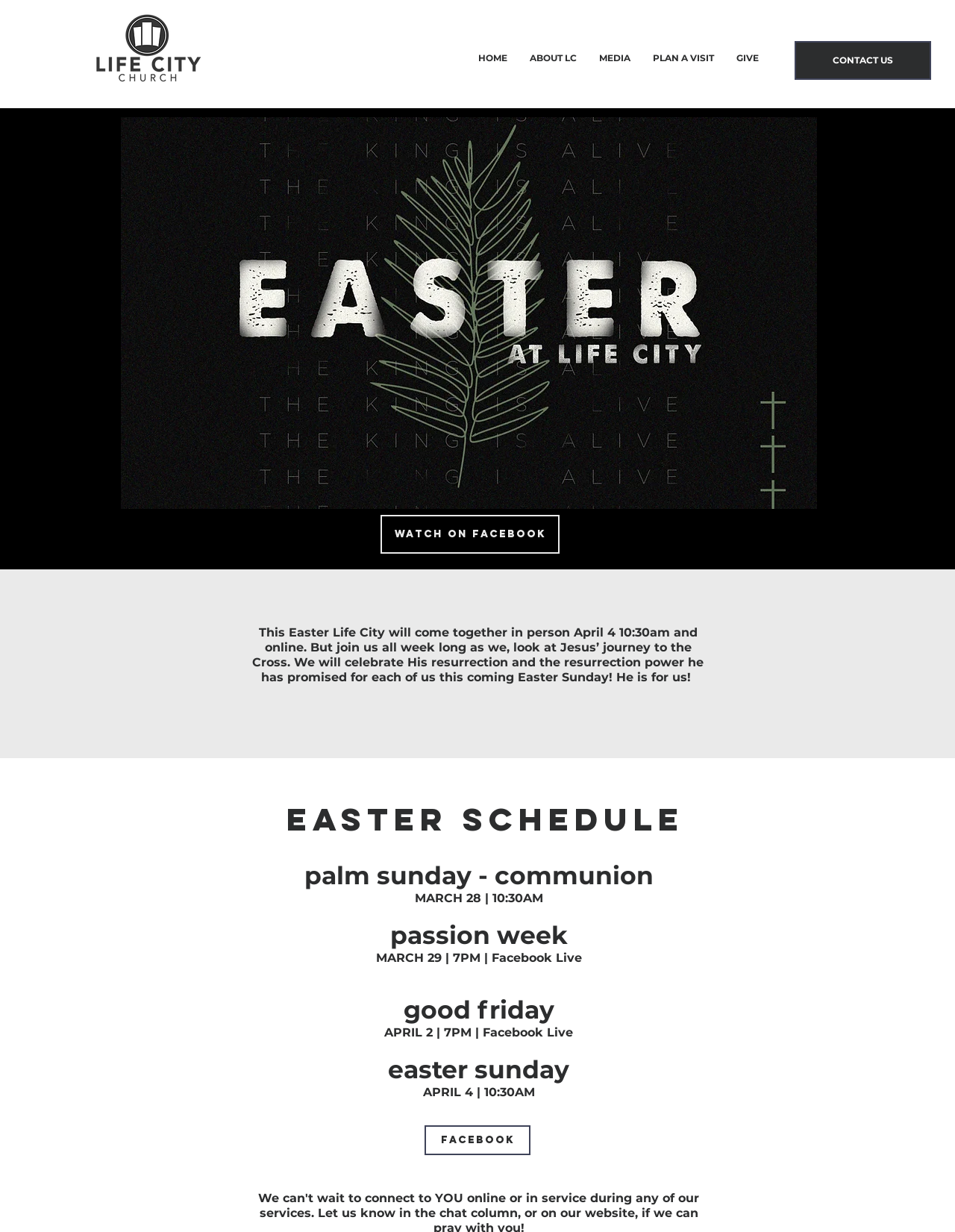Can you find the bounding box coordinates of the area I should click to execute the following instruction: "Watch on Facebook"?

[0.398, 0.418, 0.586, 0.449]